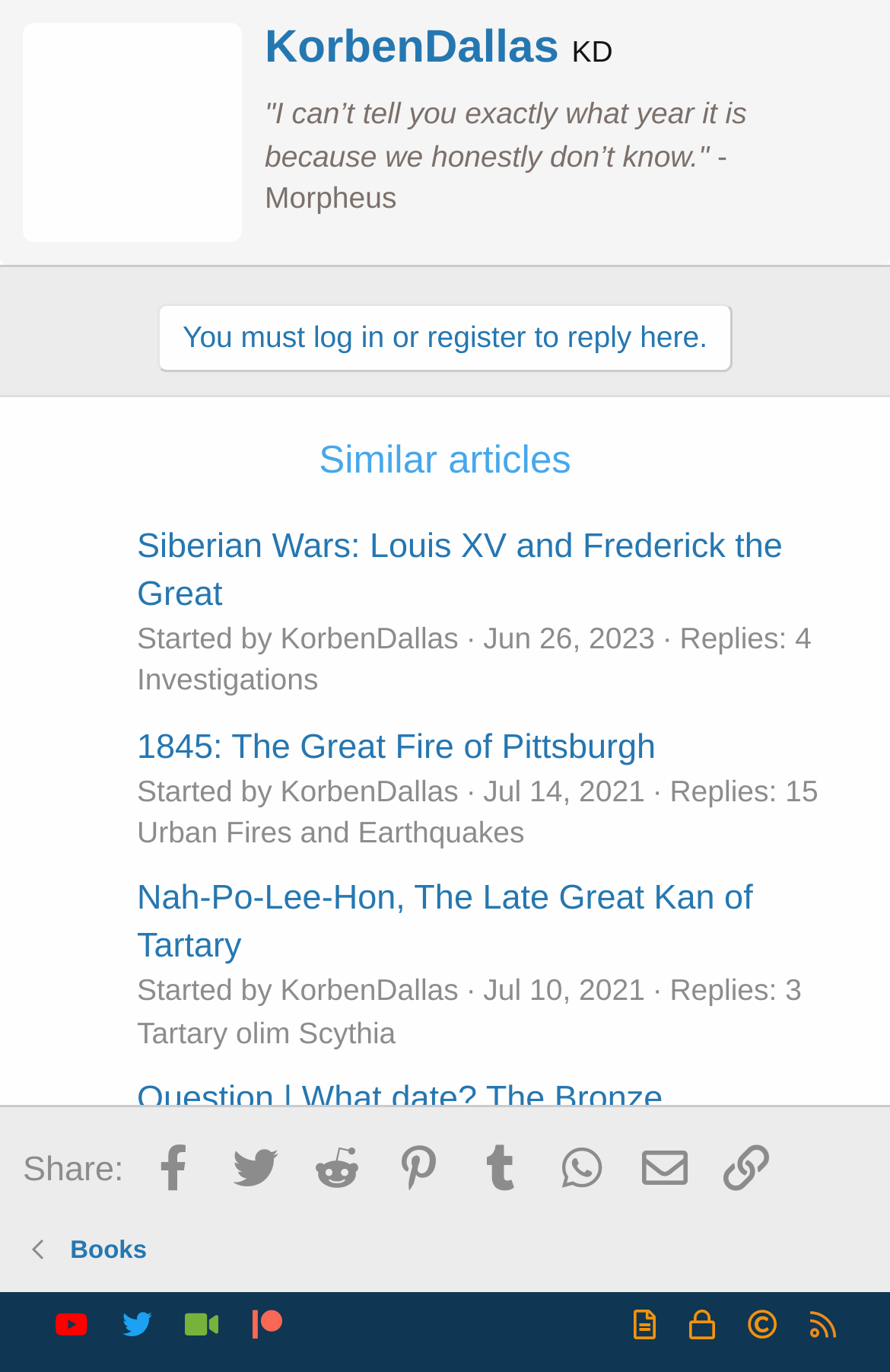Given the description "Urban Fires and Earthquakes", determine the bounding box of the corresponding UI element.

[0.154, 0.594, 0.589, 0.619]